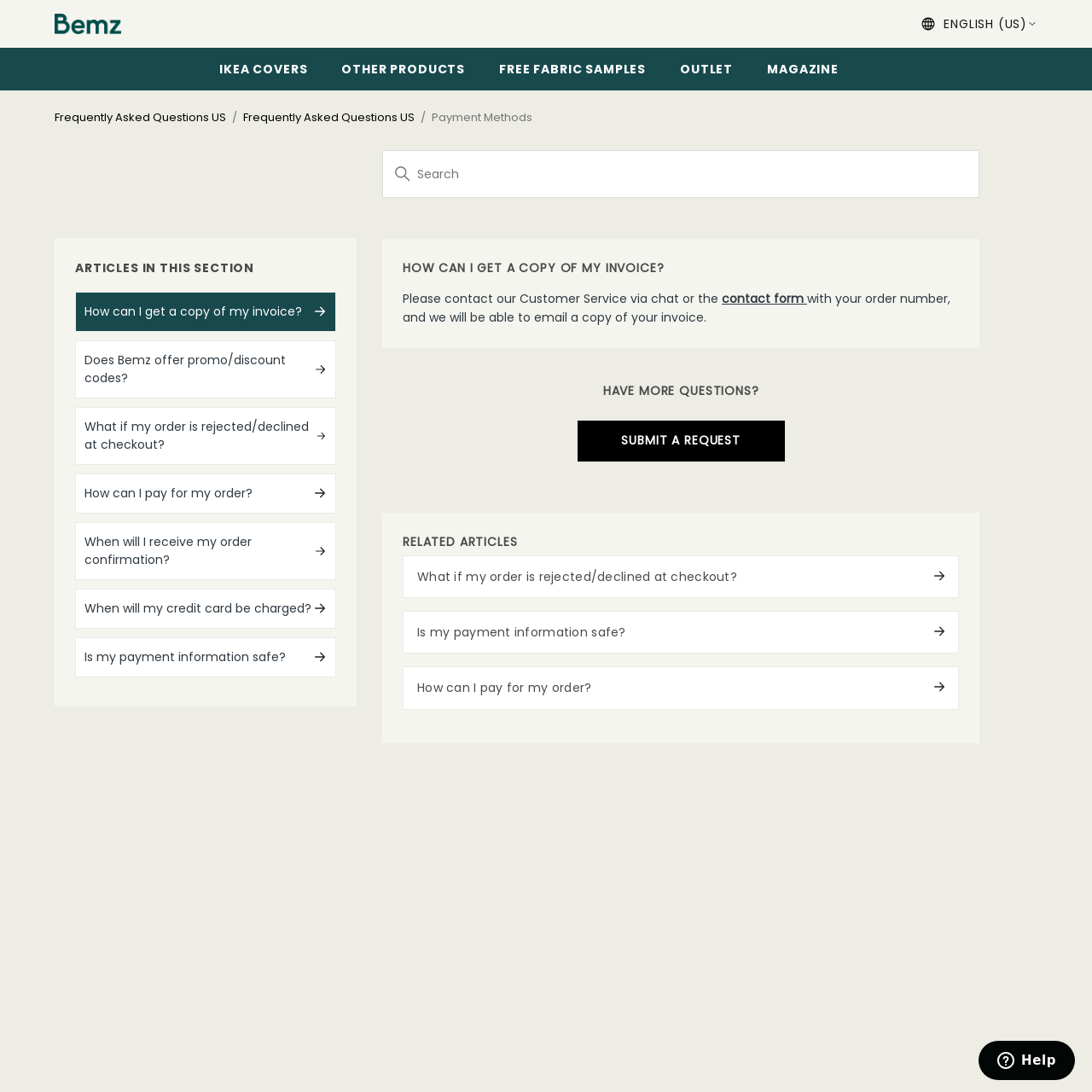How can a user get a copy of their invoice?
Answer the question with a single word or phrase derived from the image.

Contact customer service